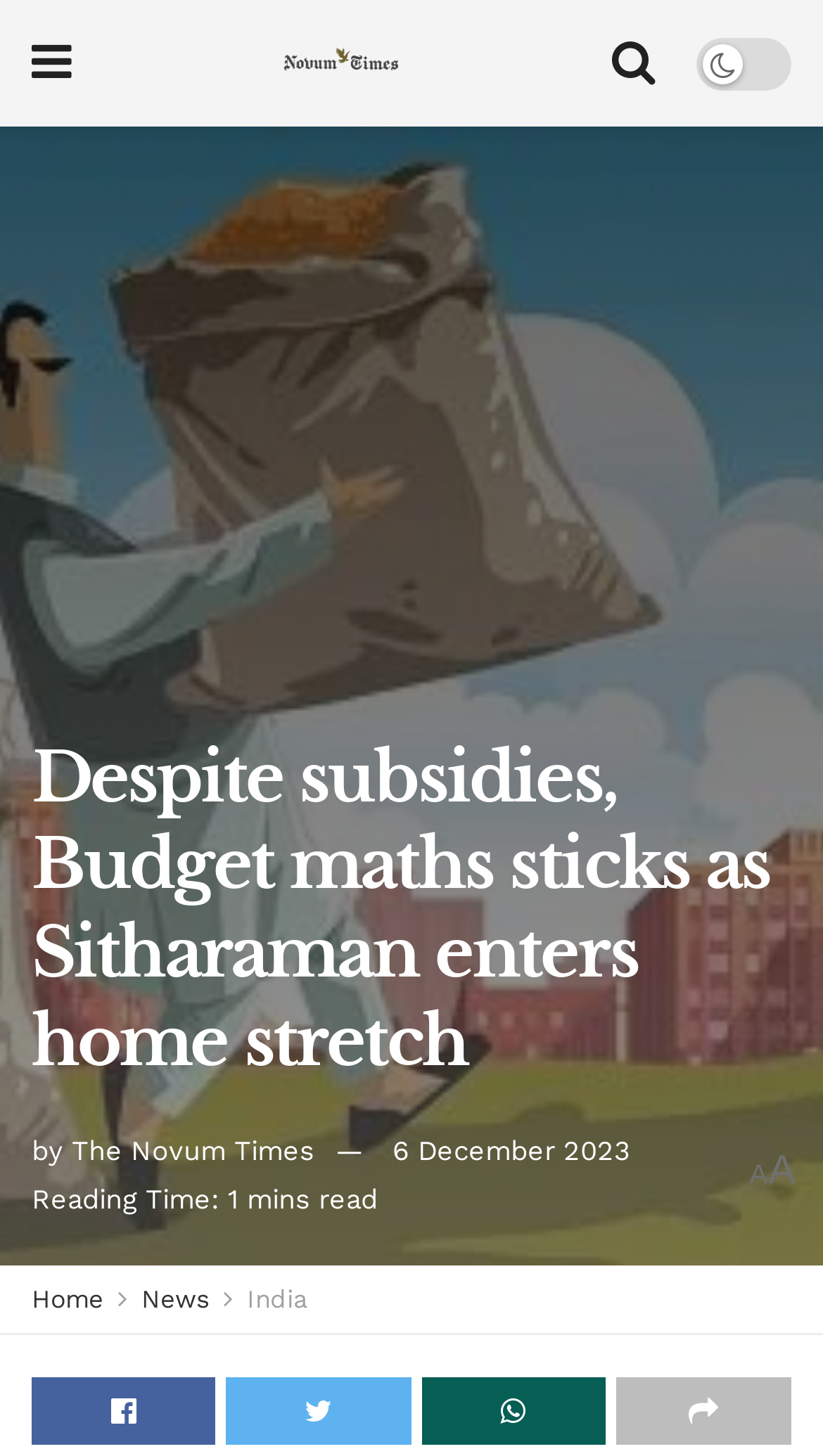Determine the bounding box coordinates for the HTML element mentioned in the following description: "Share on Whatsapp". The coordinates should be a list of four floats ranging from 0 to 1, represented as [left, top, right, bottom].

[0.512, 0.946, 0.735, 0.993]